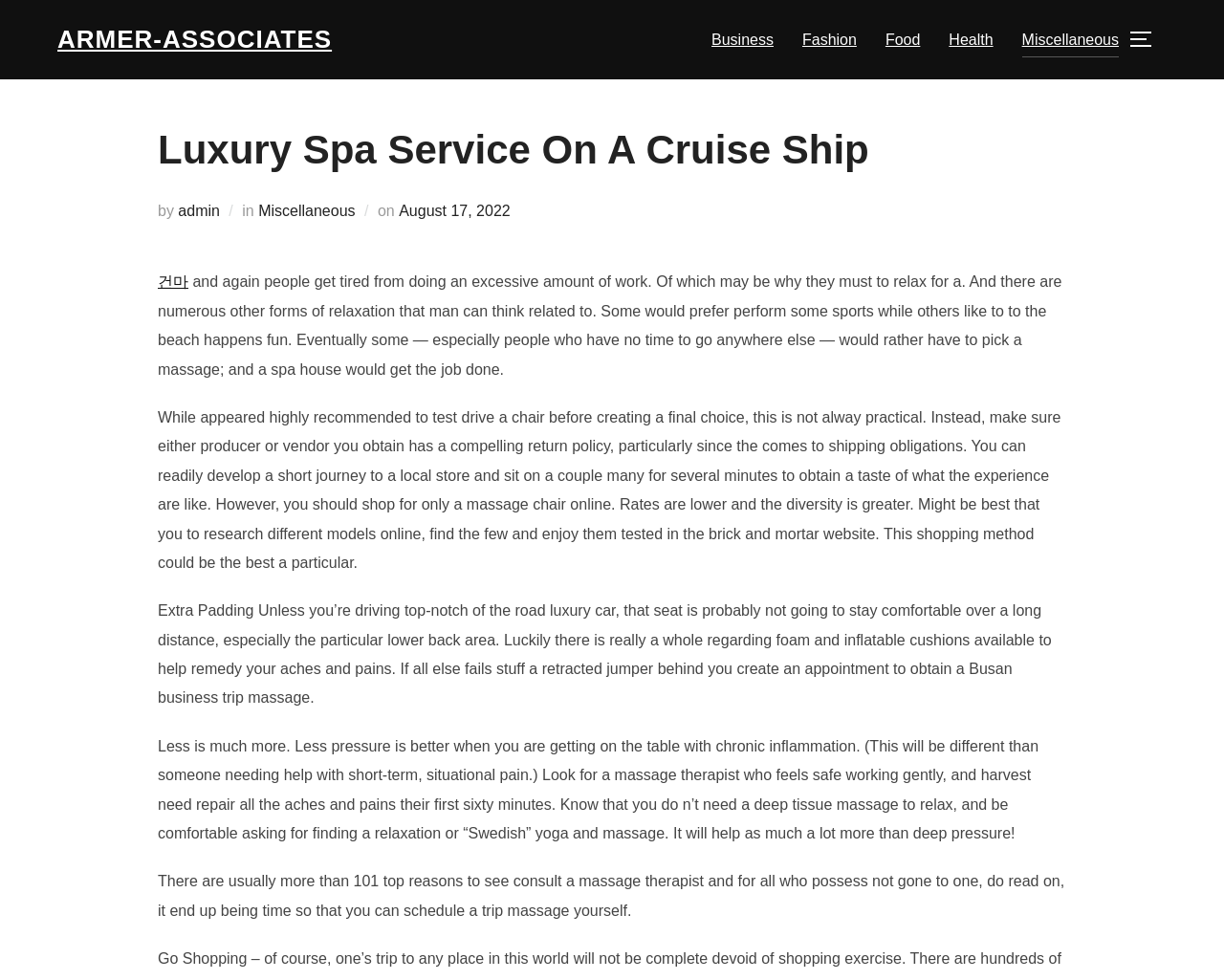Give the bounding box coordinates for this UI element: "Toggle sidebar & navigation". The coordinates should be four float numbers between 0 and 1, arranged as [left, top, right, bottom].

[0.922, 0.019, 0.953, 0.062]